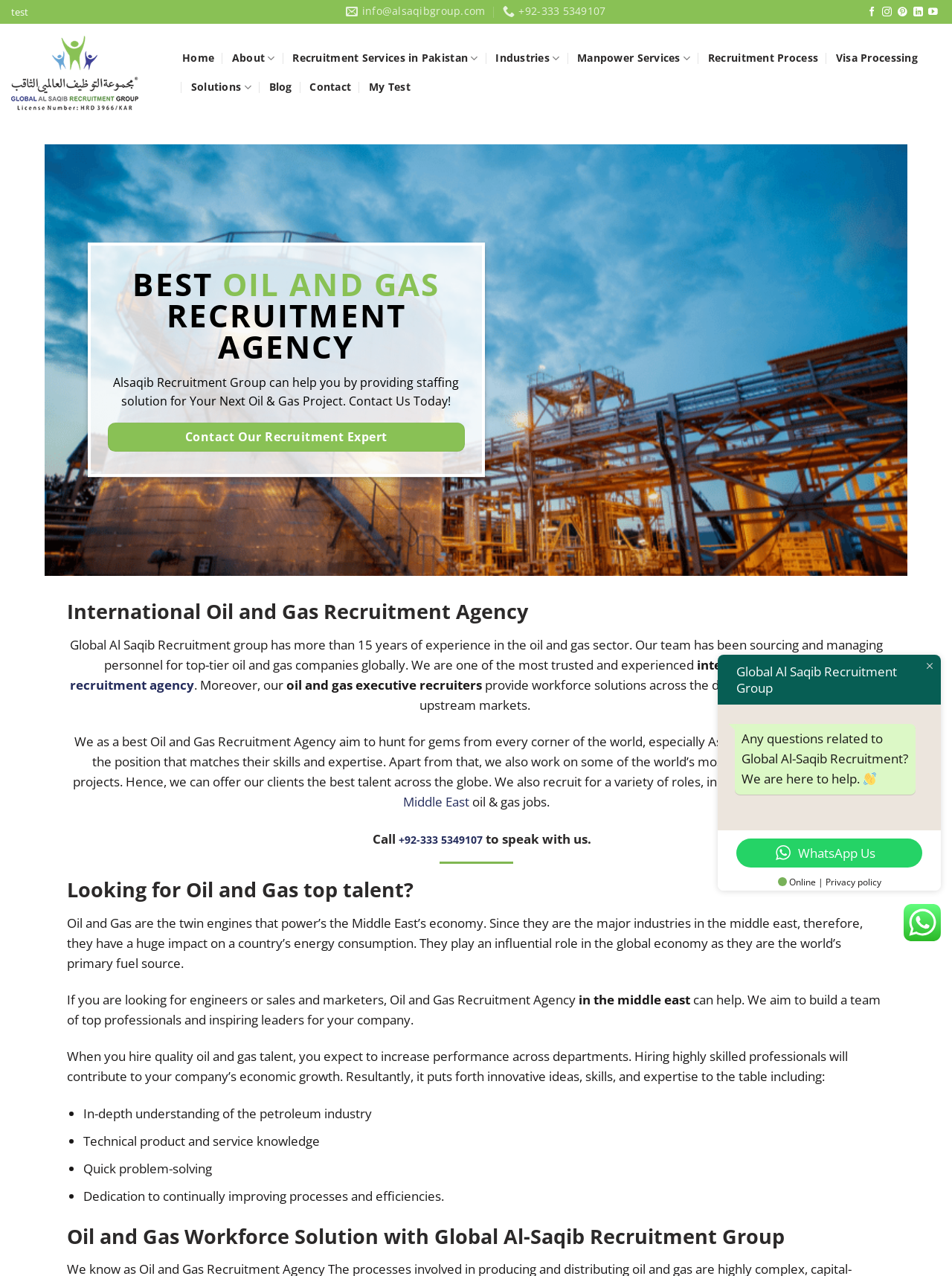Please find the main title text of this webpage.

BEST OIL AND GAS RECRUITMENT AGENCY